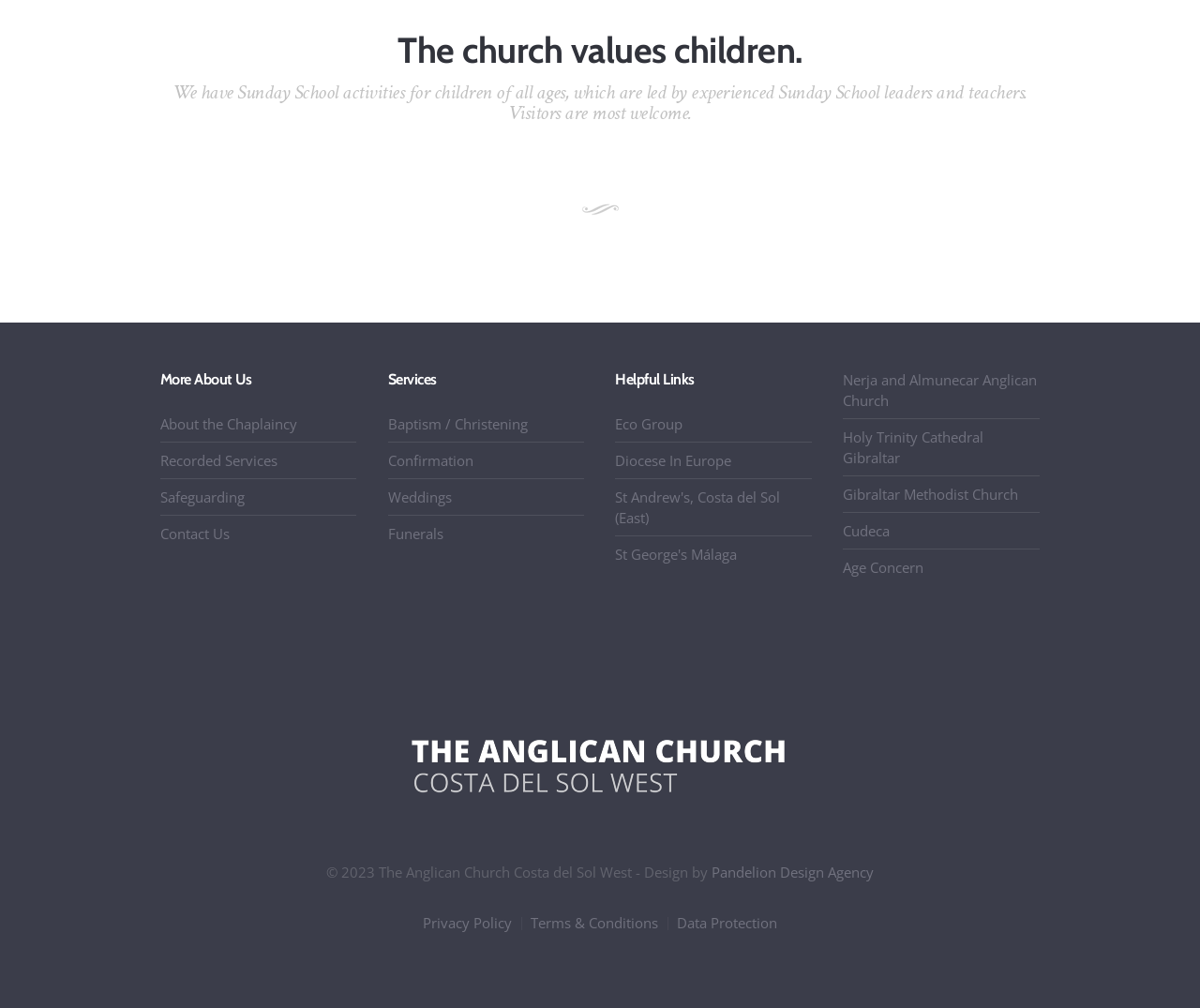Can you find the bounding box coordinates of the area I should click to execute the following instruction: "Check the Privacy Policy"?

[0.352, 0.906, 0.427, 0.926]